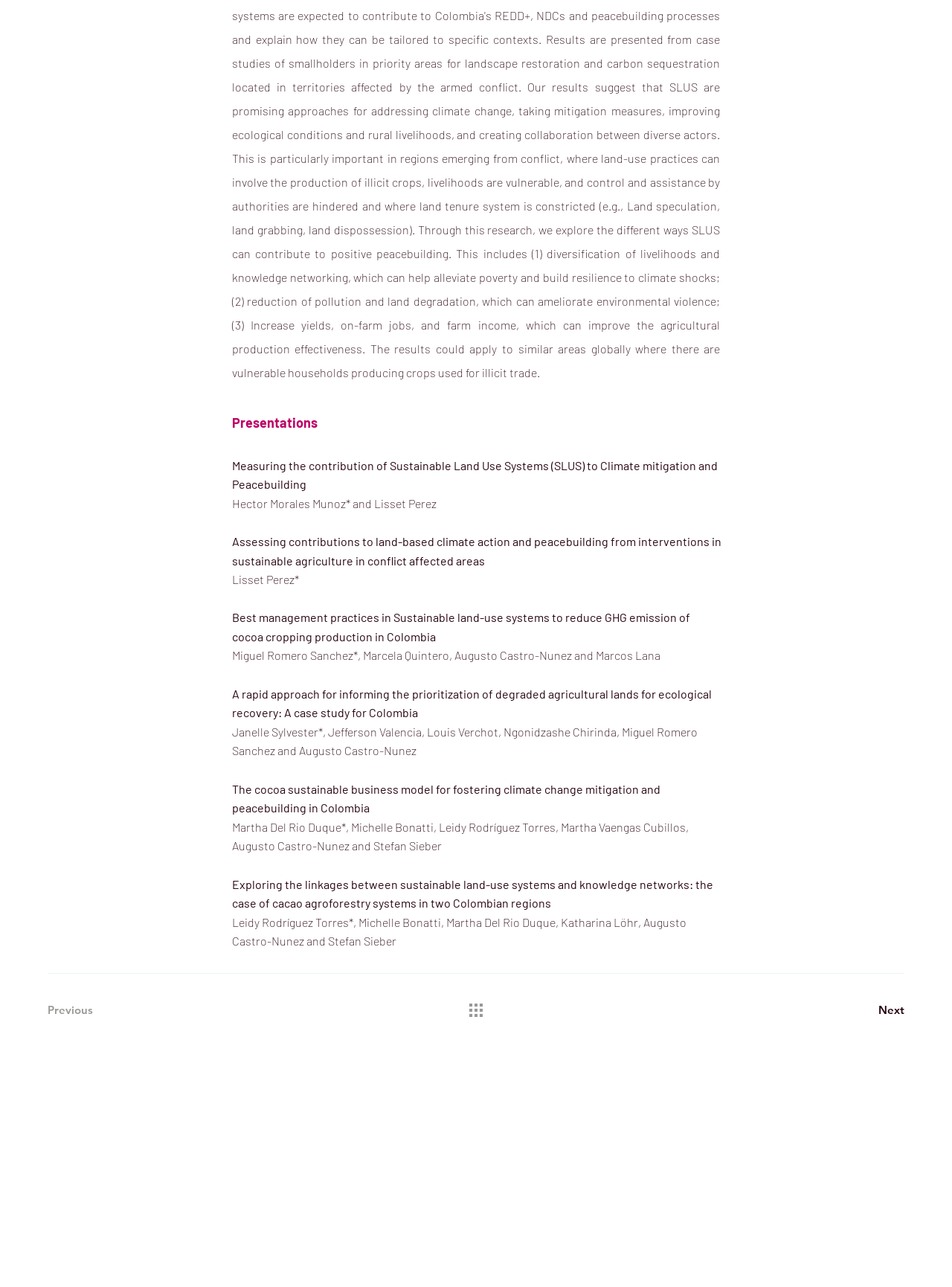Show me the bounding box coordinates of the clickable region to achieve the task as per the instruction: "Visit the Facebook page".

[0.319, 0.876, 0.358, 0.905]